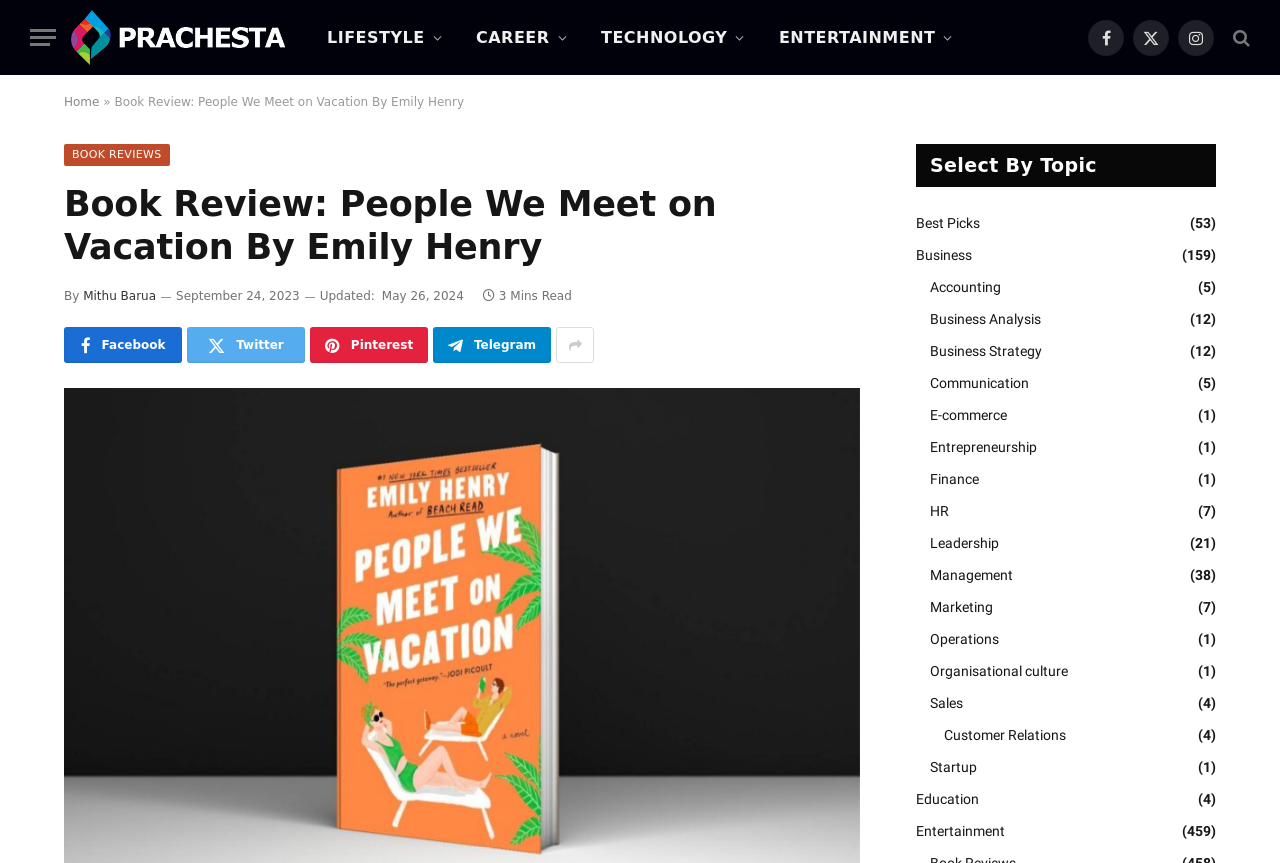Calculate the bounding box coordinates for the UI element based on the following description: "parent_node: Facebook title="Search"". Ensure the coordinates are four float numbers between 0 and 1, i.e., [left, top, right, bottom].

[0.96, 0.017, 0.977, 0.07]